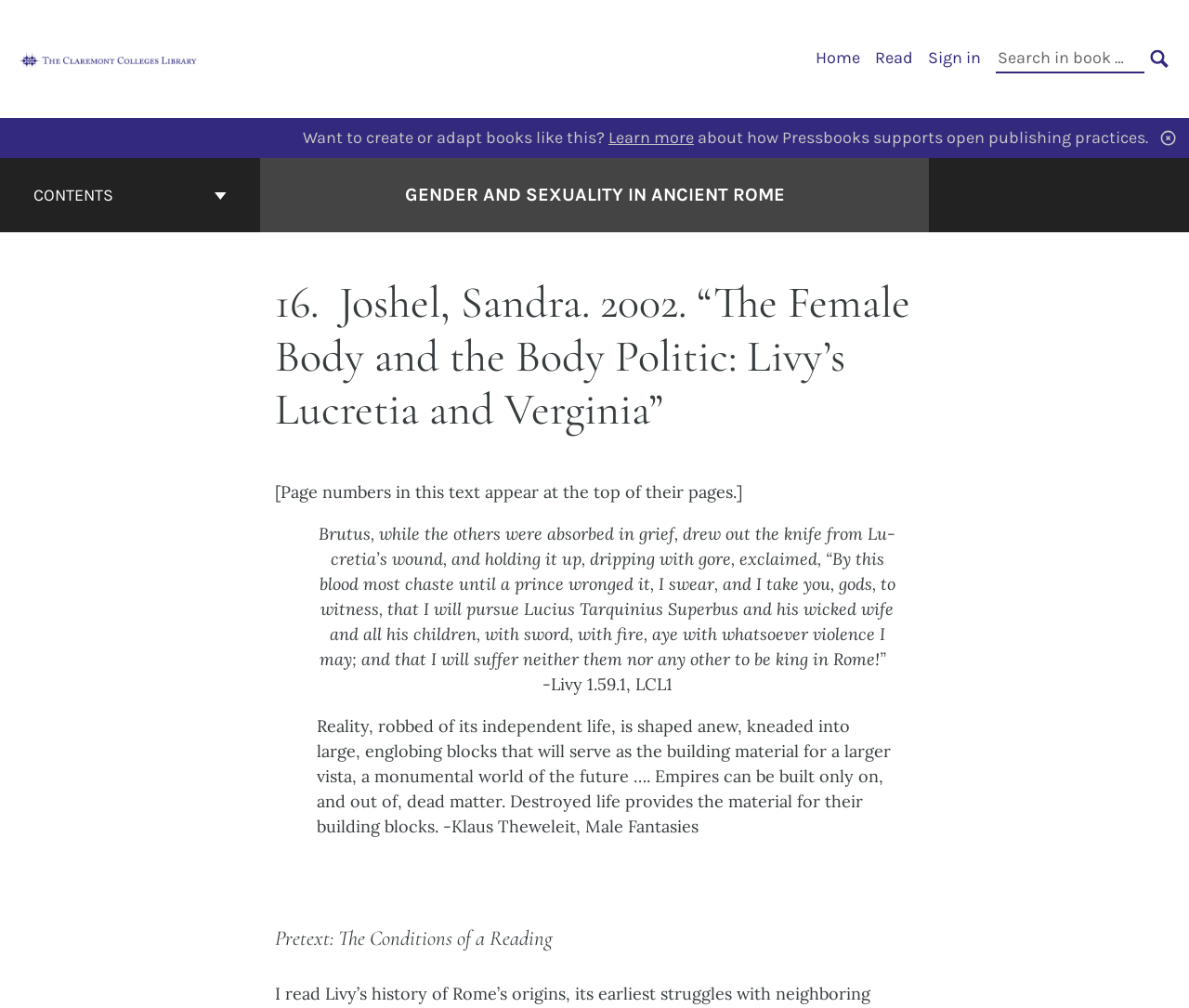What is the name of the publisher?
Look at the image and provide a short answer using one word or a phrase.

The Claremont Colleges Pressbooks